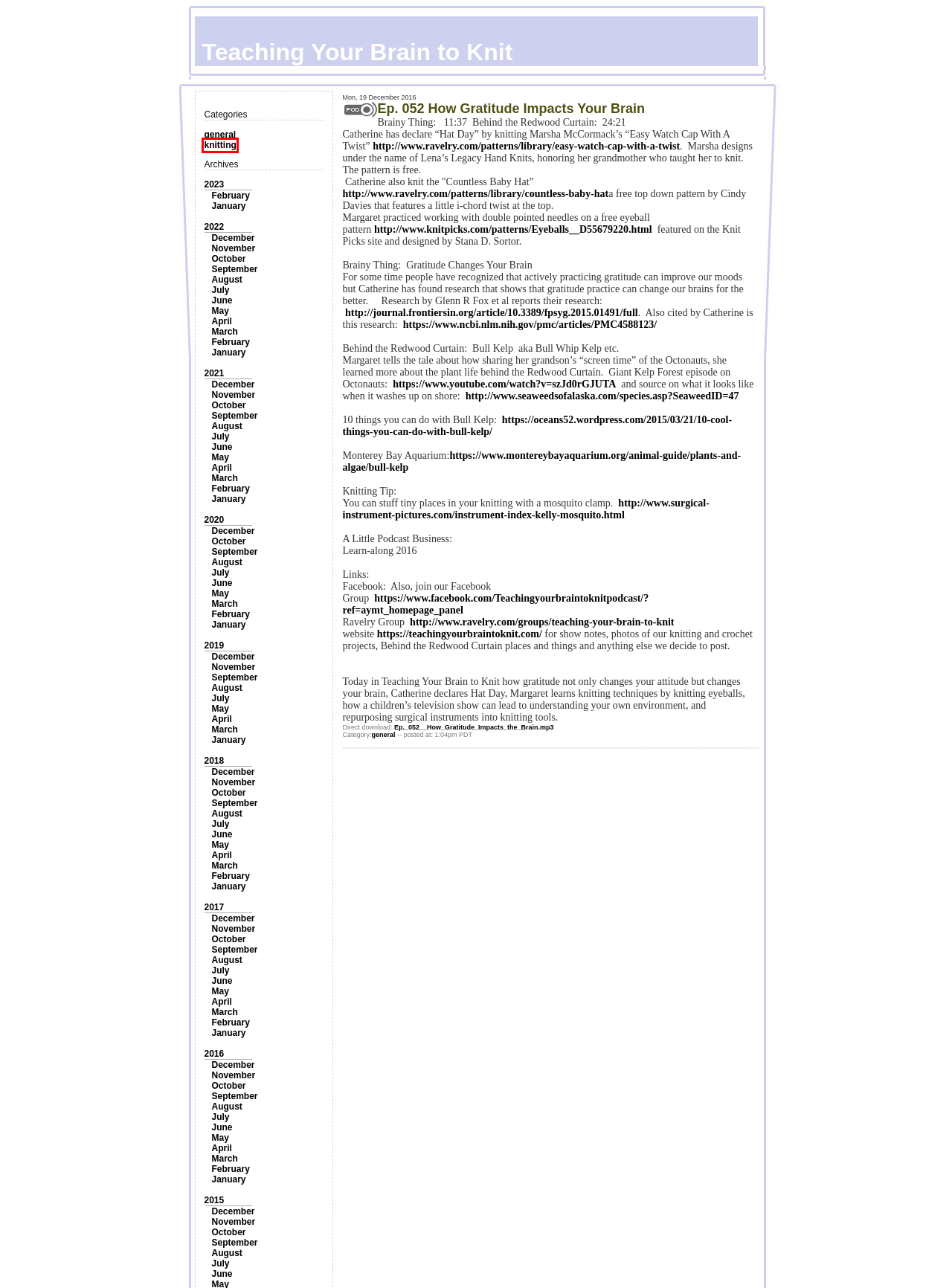Given a webpage screenshot featuring a red rectangle around a UI element, please determine the best description for the new webpage that appears after the element within the bounding box is clicked. The options are:
A. Frontiers | Neural correlates of gratitude
B. Teaching Your Brain to Knit (knitting)
C. Ravelry: Easy Watch Cap With a Twist pattern by Marcia McCormack
D. 10 Cool Things You Can Do With Bull Kelp | oceans52
E. Teaching Your Brain to Knit (general)
F. Pictures of Surgical Instruments - Mosquito Clamp
G. Teaching Your Brain to Knit | A podcast about knitting, learning and your brain
H. Neural correlates of gratitude - PMC

B